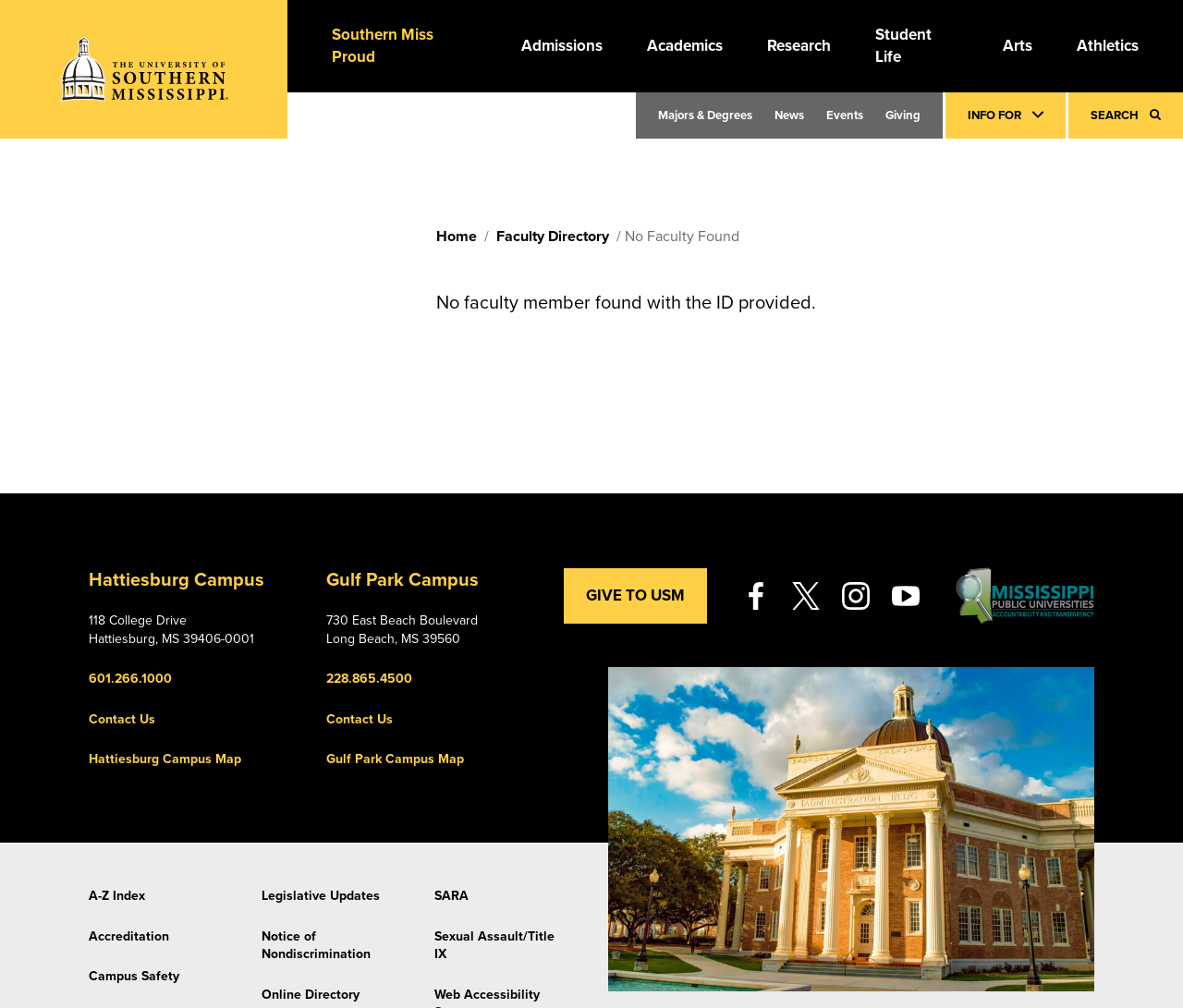Please answer the following question using a single word or phrase: 
How many social media links are there?

4